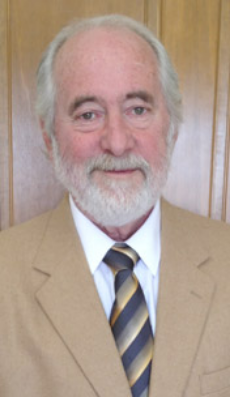Explain what is happening in the image with as much detail as possible.

The image features Peter Bruso, an experienced attorney known for his extensive legal career spanning over thirty years. He is portrayed wearing a beige suit and a striped tie, conveying a professional demeanor. The background consists of wooden paneling, contributing to a formal atmosphere. Mr. Bruso began his career as a full-time Assistant County Prosecutor in 1974 and has since focused on areas such as Criminal Defense, Family Law, and Civil Rights Claims. His robust qualifications include service on the New Jersey Supreme Court District Ethics Committee and representation of indigent individuals in federal cases. Mr. Bruso is also recognized for his mediation skills and is actively involved in various legal organizations.